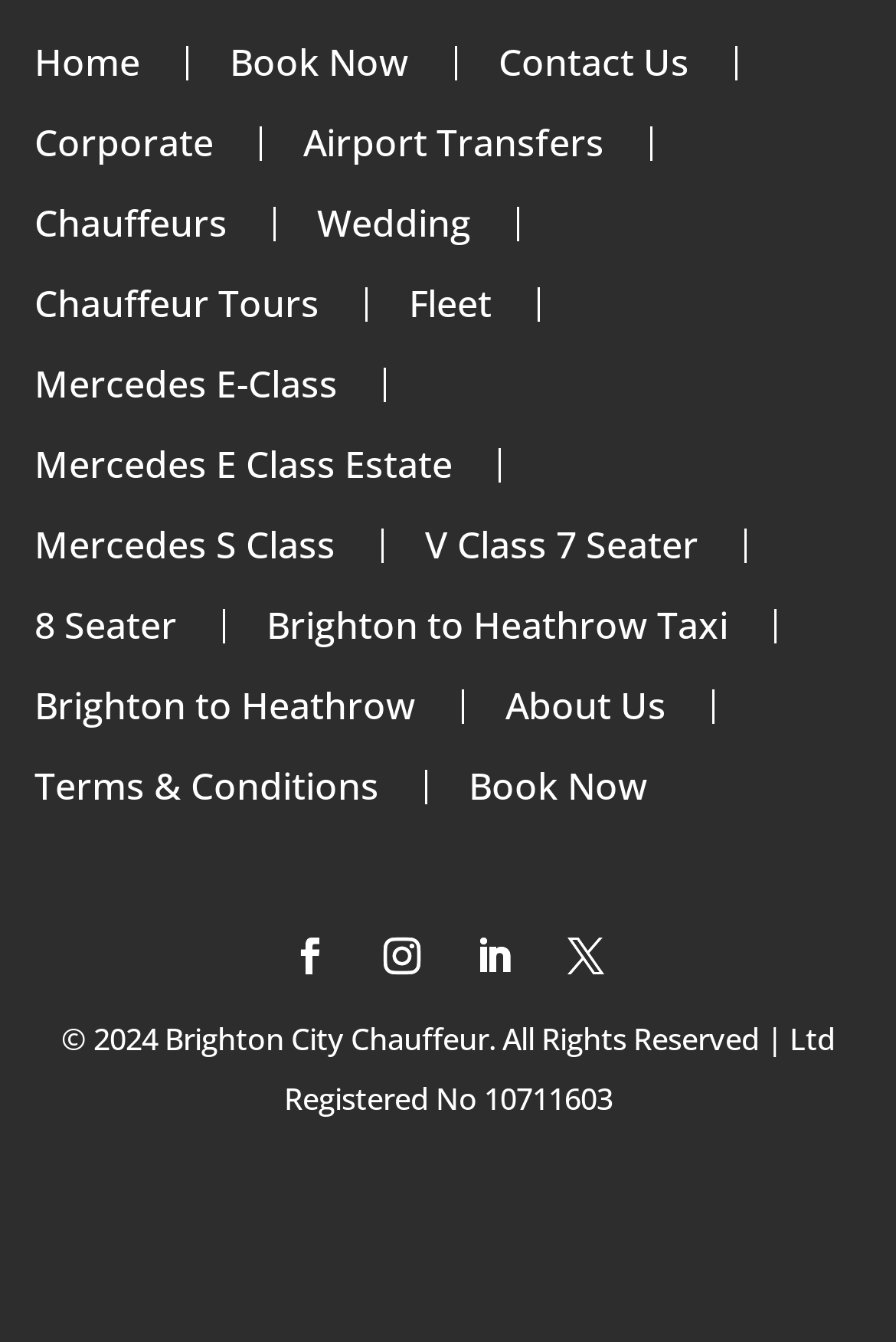Please analyze the image and provide a thorough answer to the question:
What is the last link on the bottom right?

The last link on the bottom right is 'worldpay' because its bounding box coordinates [0.115, 0.858, 0.885, 0.952] indicate it is located at the bottom right corner of the webpage.